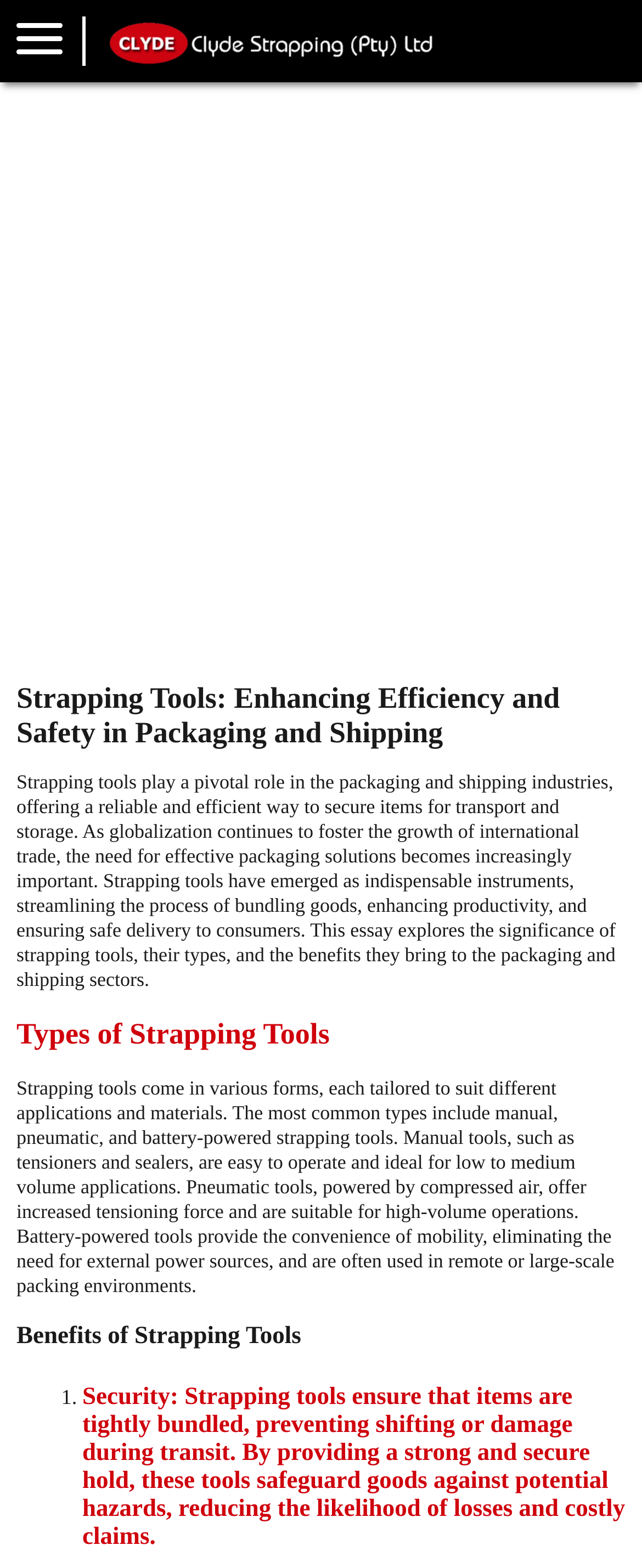What is the title or heading displayed on the webpage?

Strapping Tools: Enhancing Efficiency and Safety in Packaging and Shipping